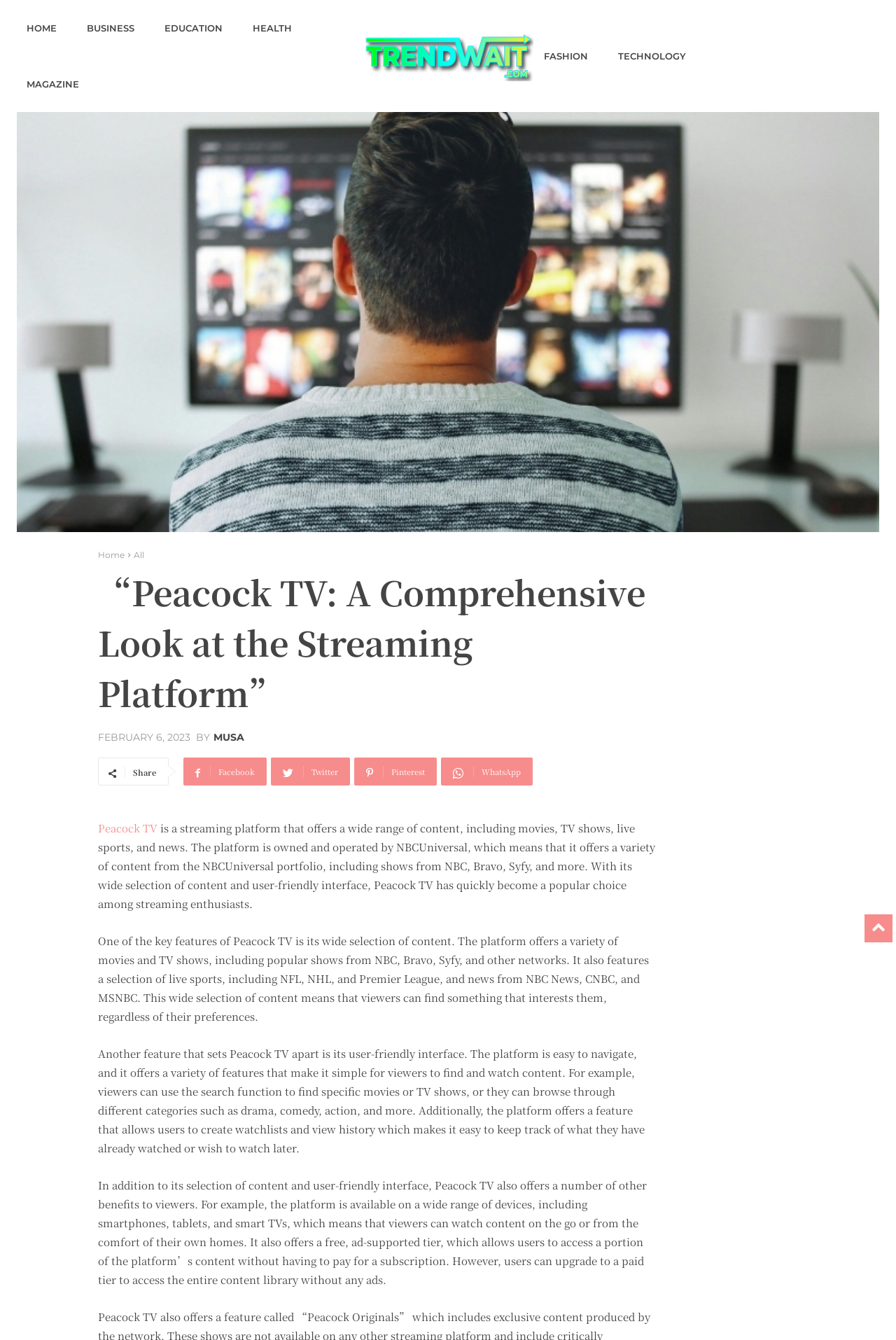Please find the bounding box coordinates for the clickable element needed to perform this instruction: "Click on HOME".

[0.019, 0.0, 0.074, 0.042]